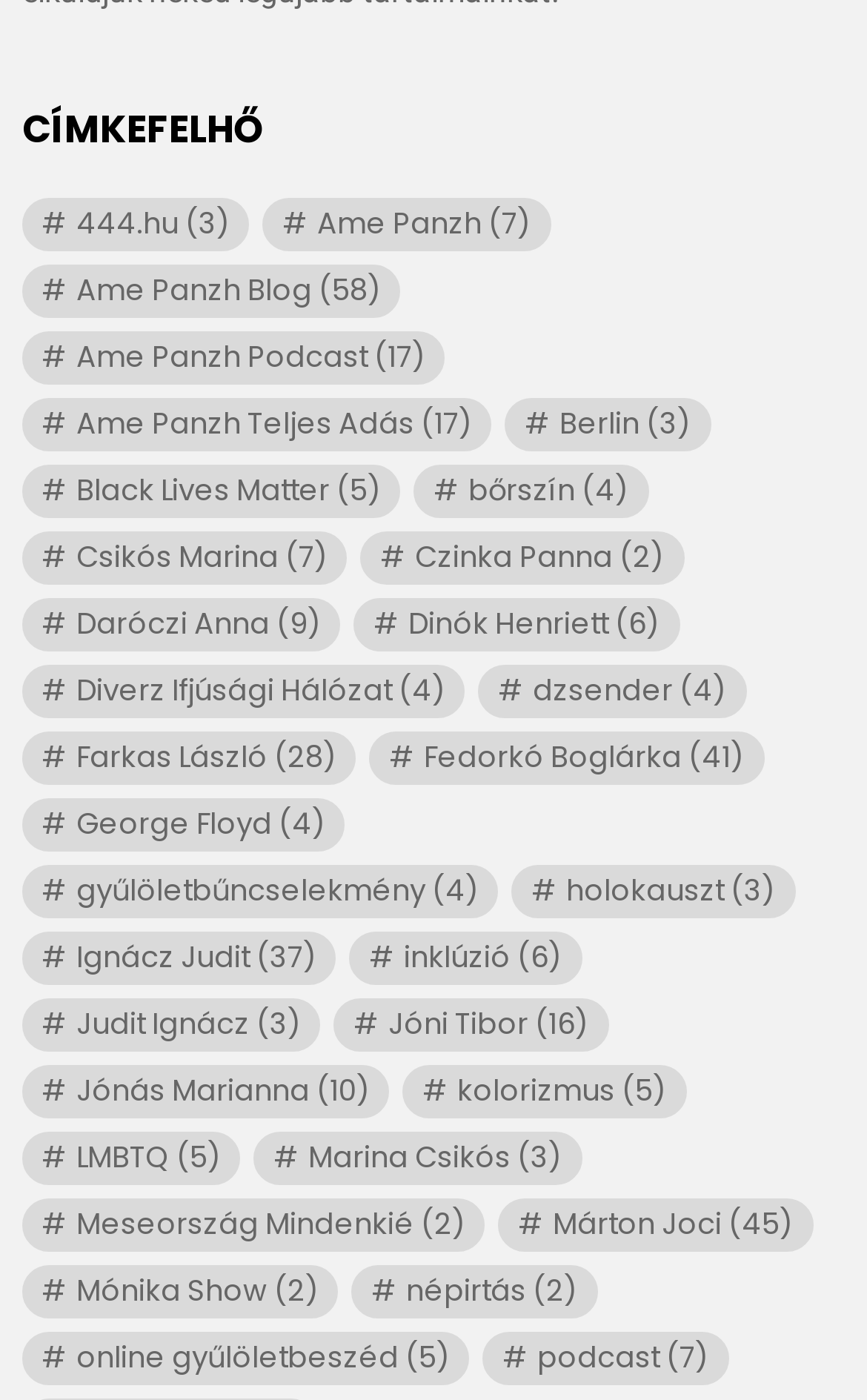Determine the bounding box coordinates of the UI element described by: "holokauszt (3)".

[0.59, 0.617, 0.917, 0.655]